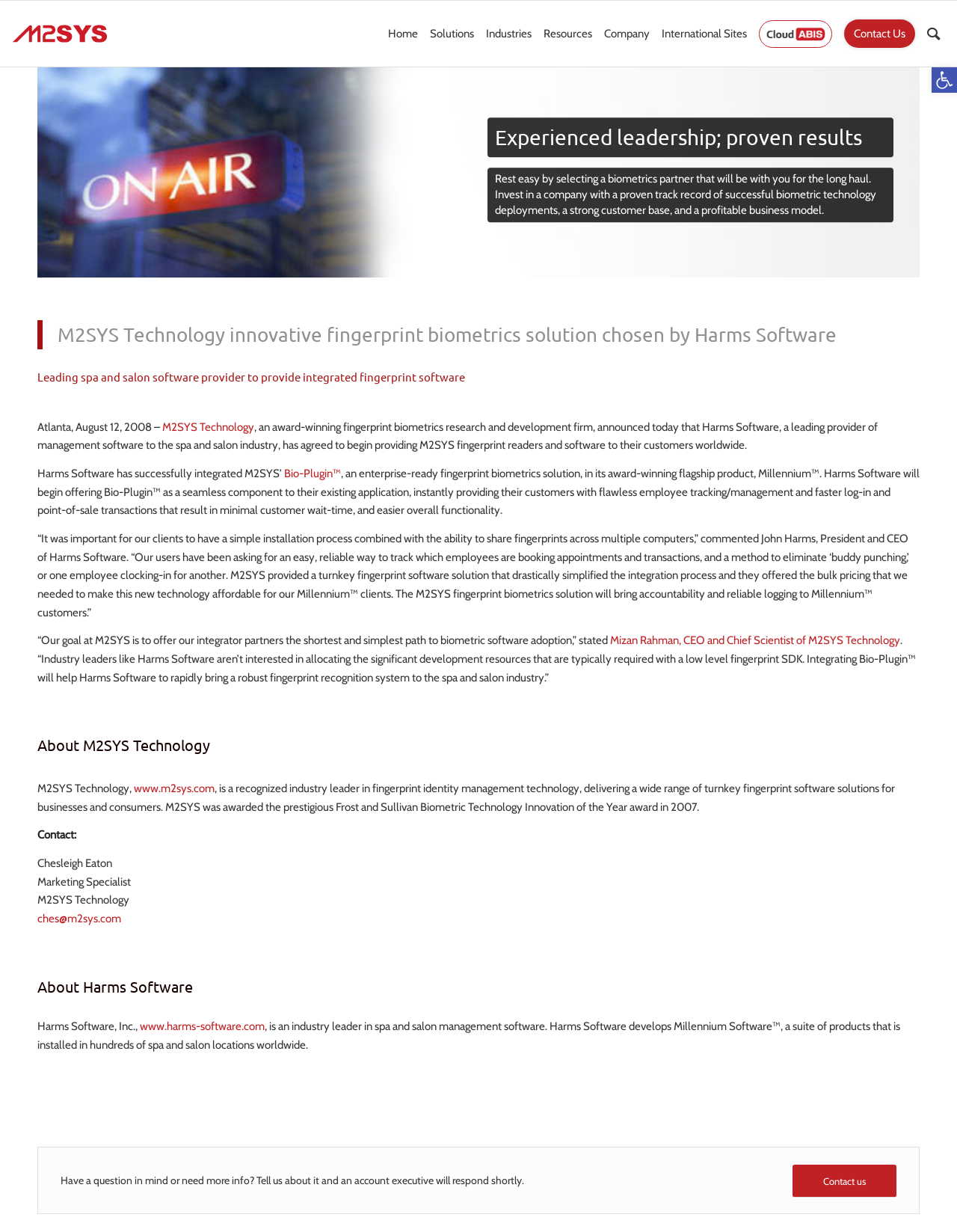Determine the bounding box coordinates of the region that needs to be clicked to achieve the task: "Click M2SYS link".

[0.012, 0.001, 0.113, 0.054]